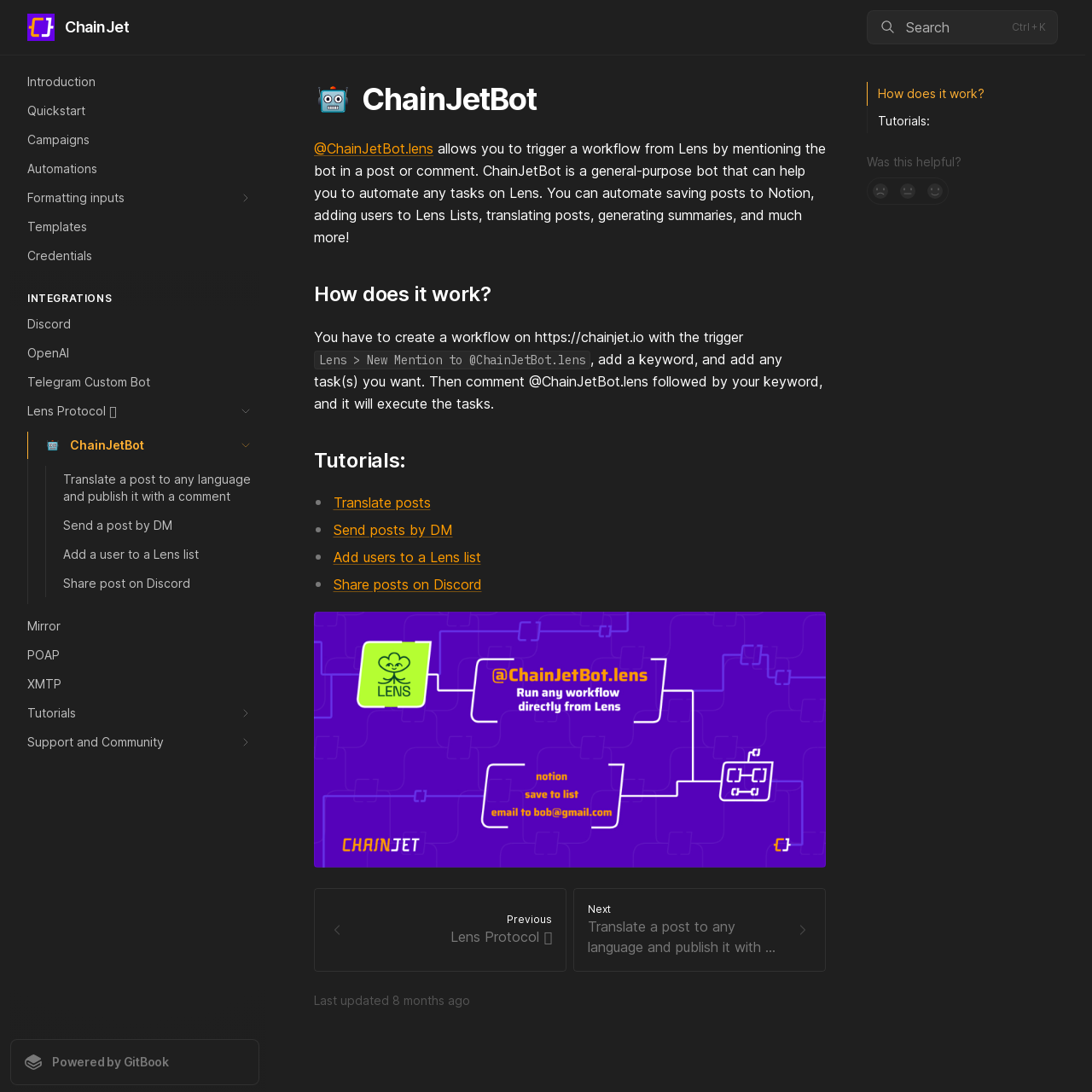Given the element description "PreviousLens Protocol 🌿", identify the bounding box of the corresponding UI element.

[0.288, 0.813, 0.519, 0.89]